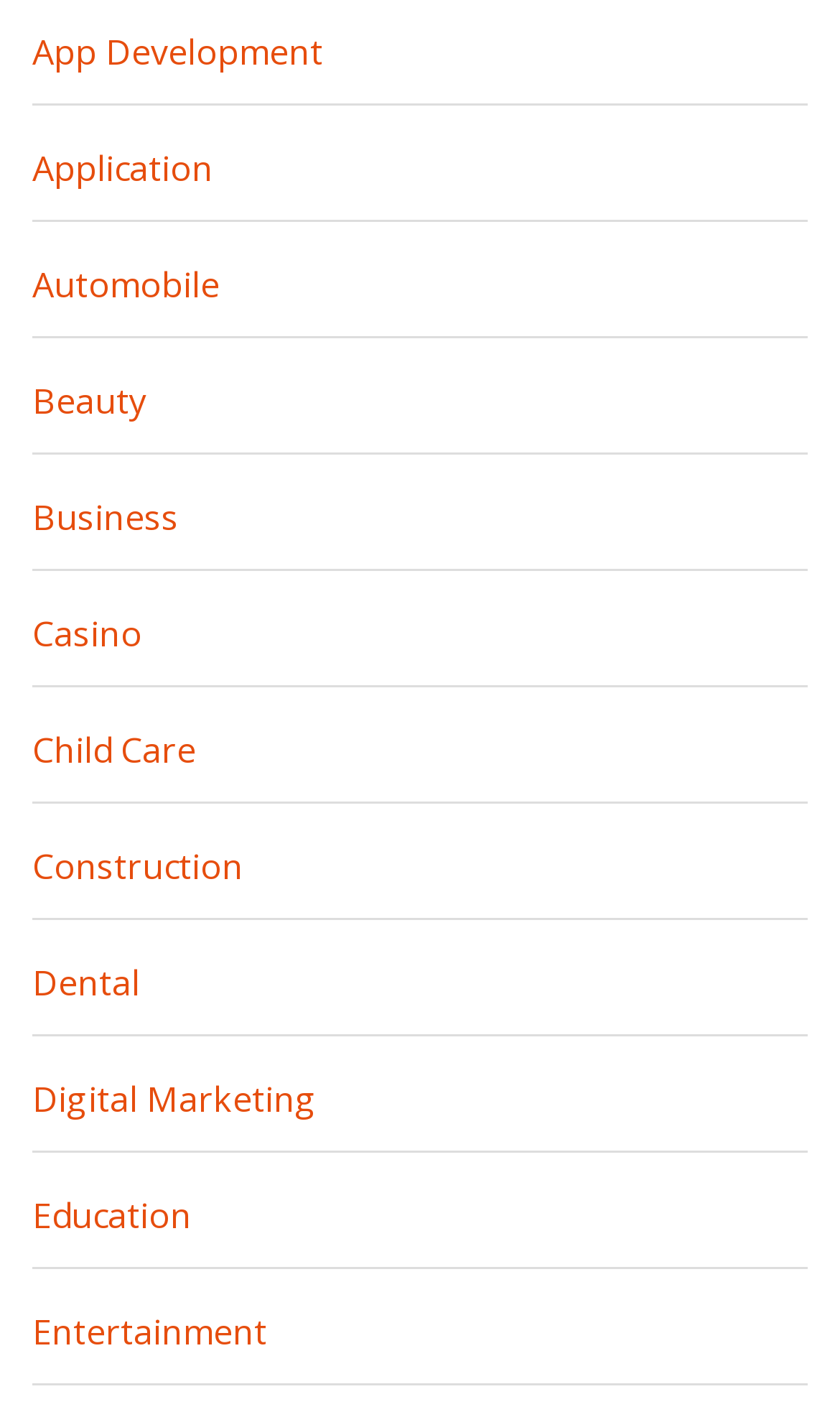What is the category located at the bottom-left corner?
Give a single word or phrase answer based on the content of the image.

Entertainment